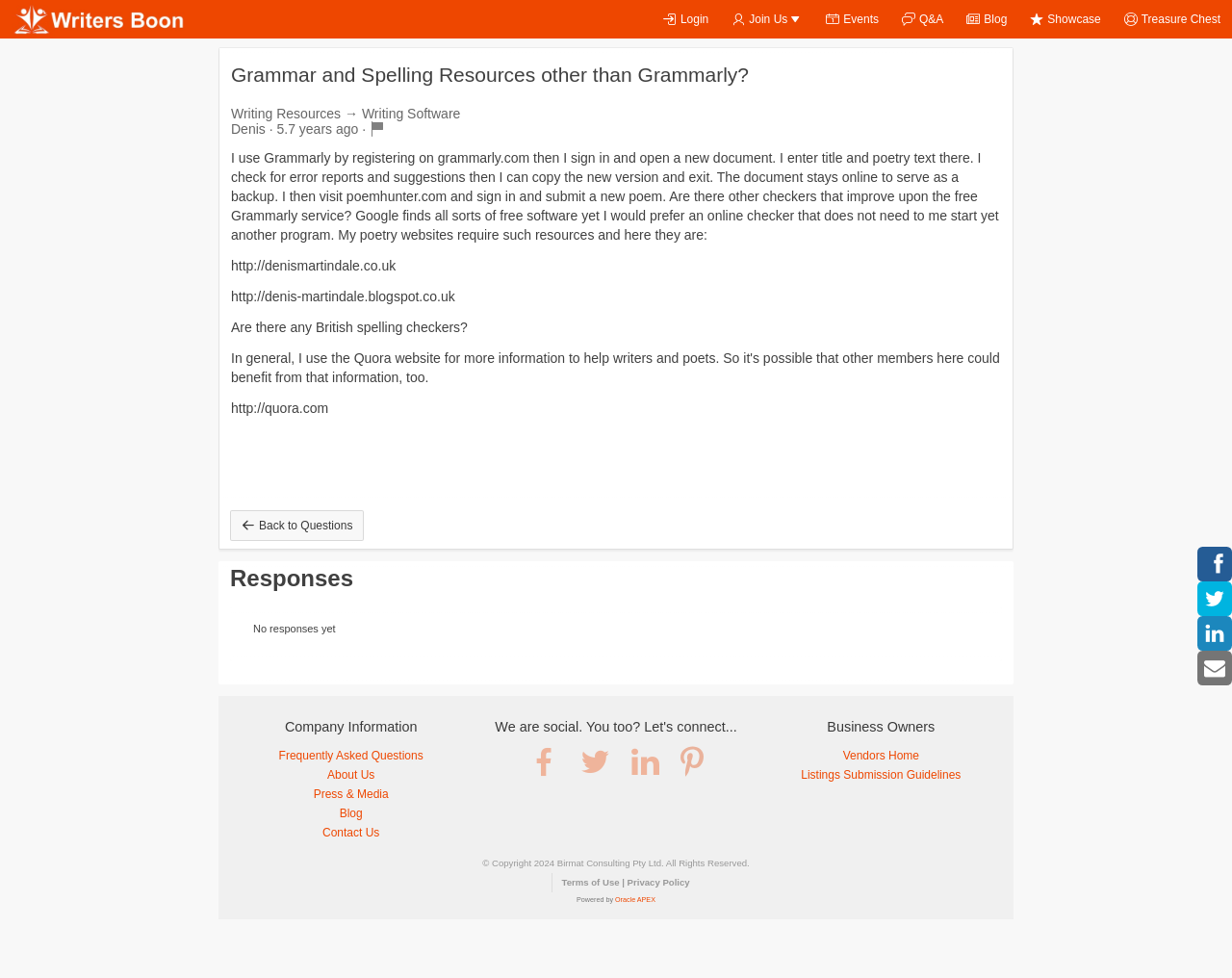Please look at the image and answer the question with a detailed explanation: How many years ago was the question asked?

The question was asked 5.7 years ago, which is indicated by the StaticText element with the text '5.7 years ago'.